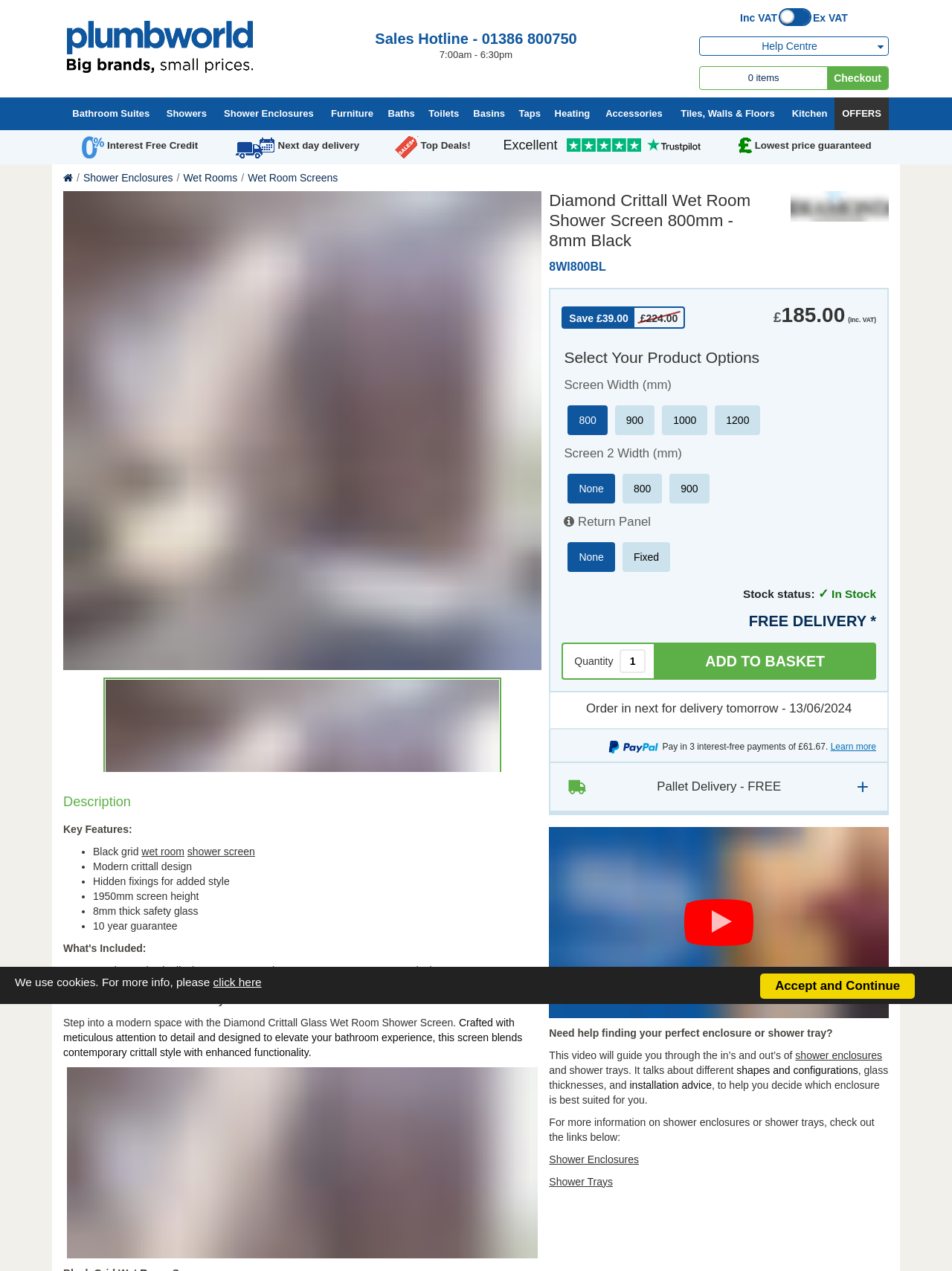Using the information from the screenshot, answer the following question thoroughly:
Is the product available for next day delivery?

The webpage has a button labeled 'Next day delivery', which implies that the product is available for next day delivery.